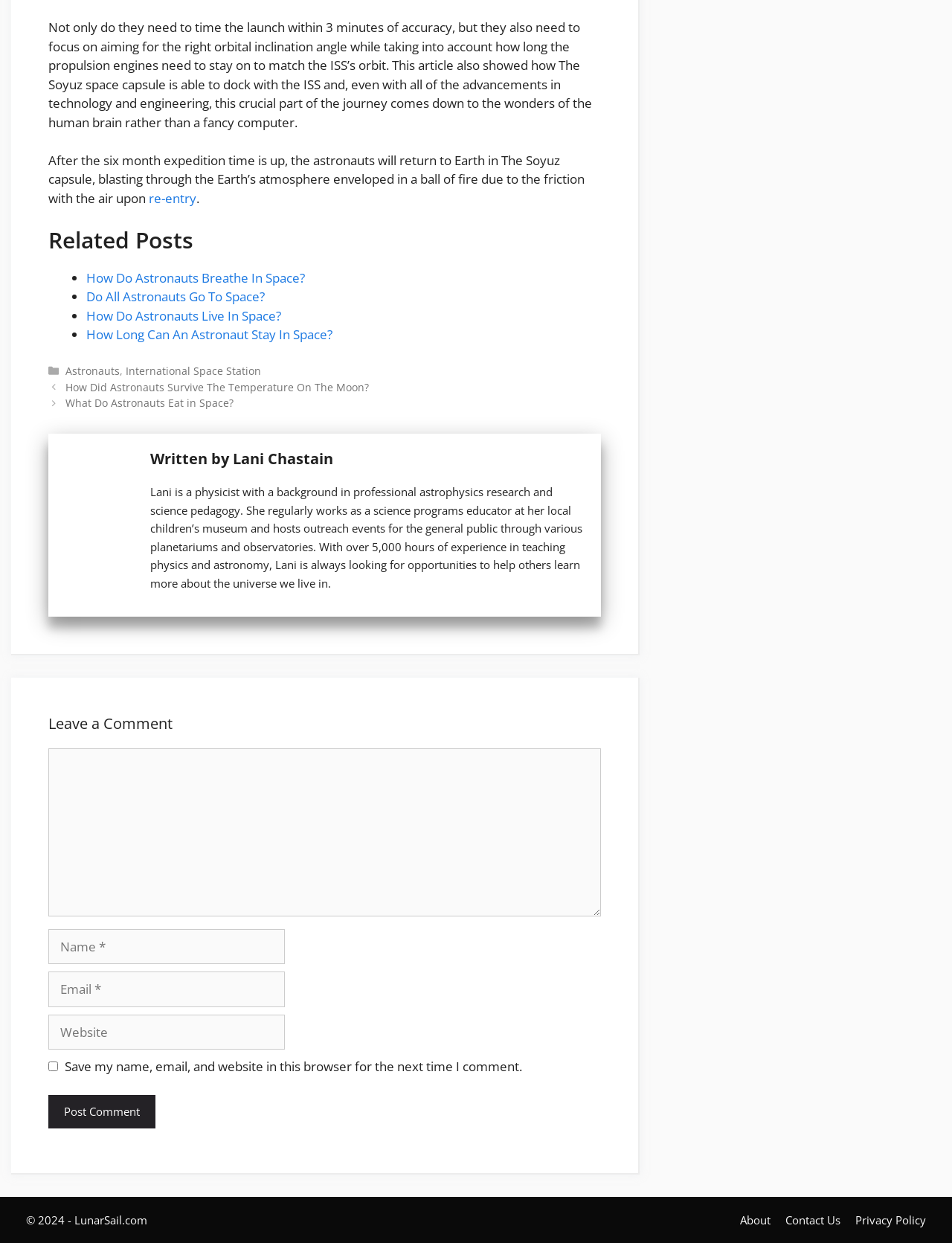Please examine the image and provide a detailed answer to the question: What is the author's profession?

The author, Lani Chastain, is a physicist with a background in professional astrophysics research and science pedagogy, as mentioned in the 'Written by Lani Chastain' section.